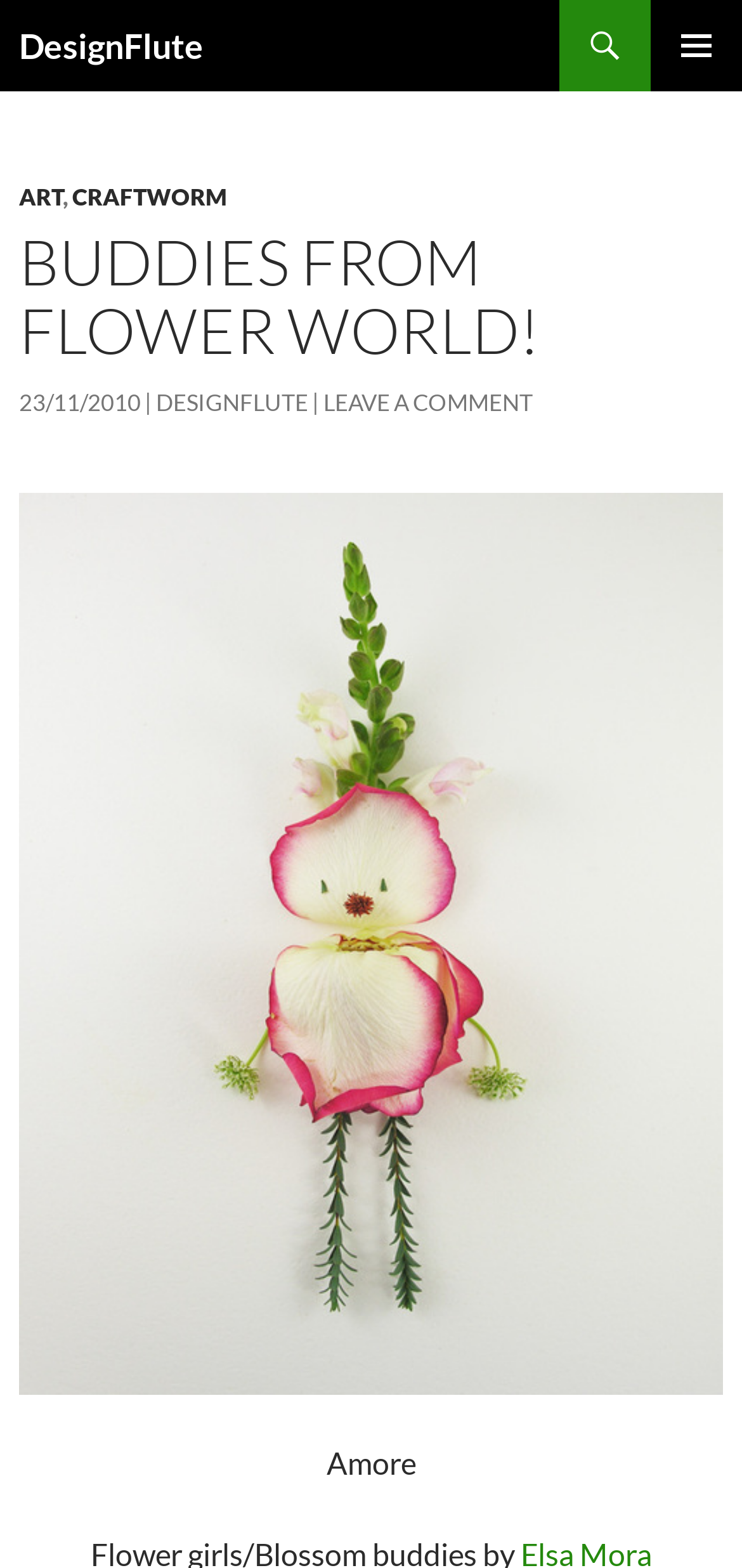Identify the bounding box for the UI element specified in this description: "DesignFlute". The coordinates must be four float numbers between 0 and 1, formatted as [left, top, right, bottom].

[0.21, 0.248, 0.415, 0.266]